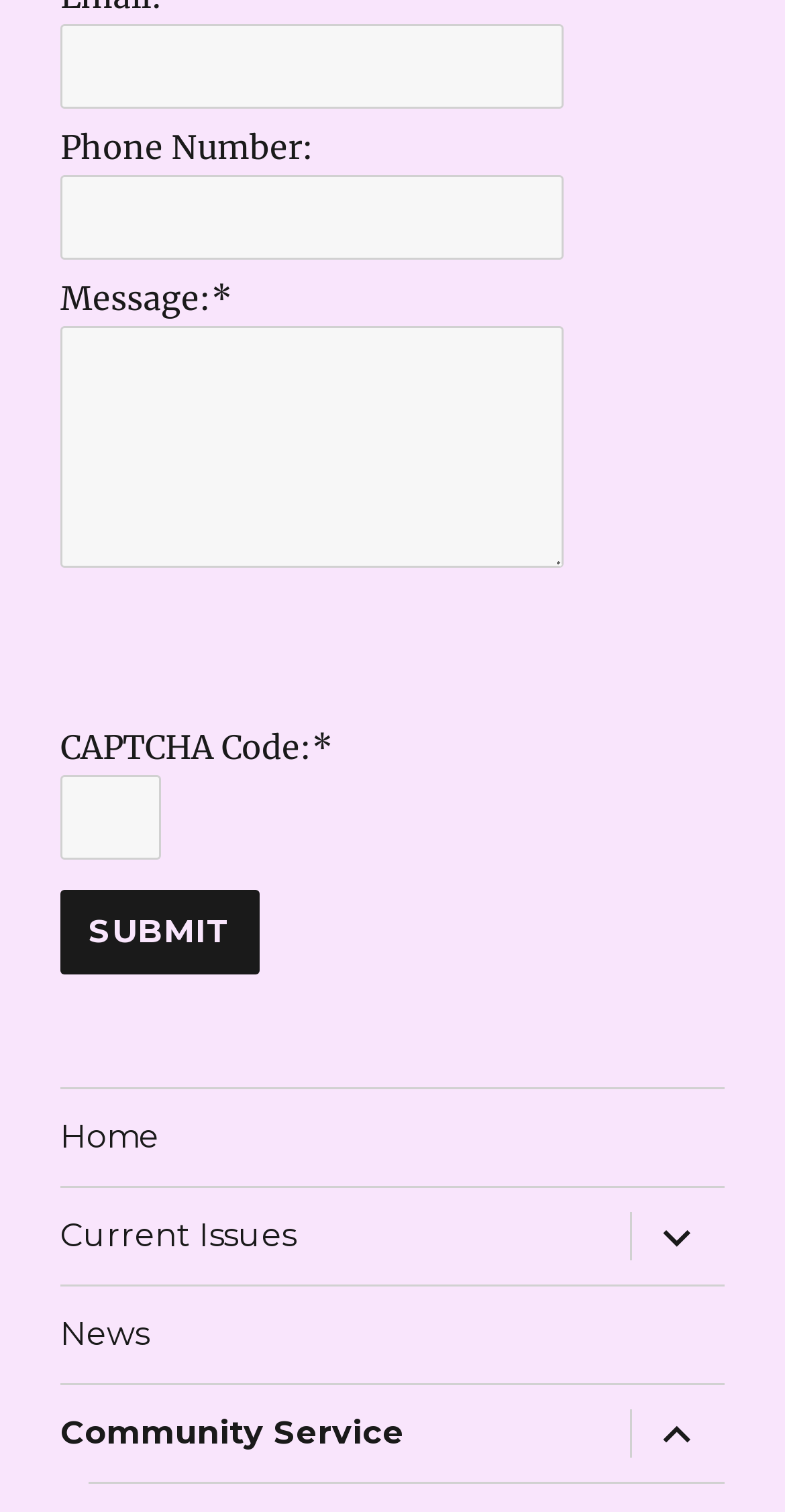Identify the bounding box coordinates necessary to click and complete the given instruction: "Input phone number".

[0.077, 0.115, 0.718, 0.171]